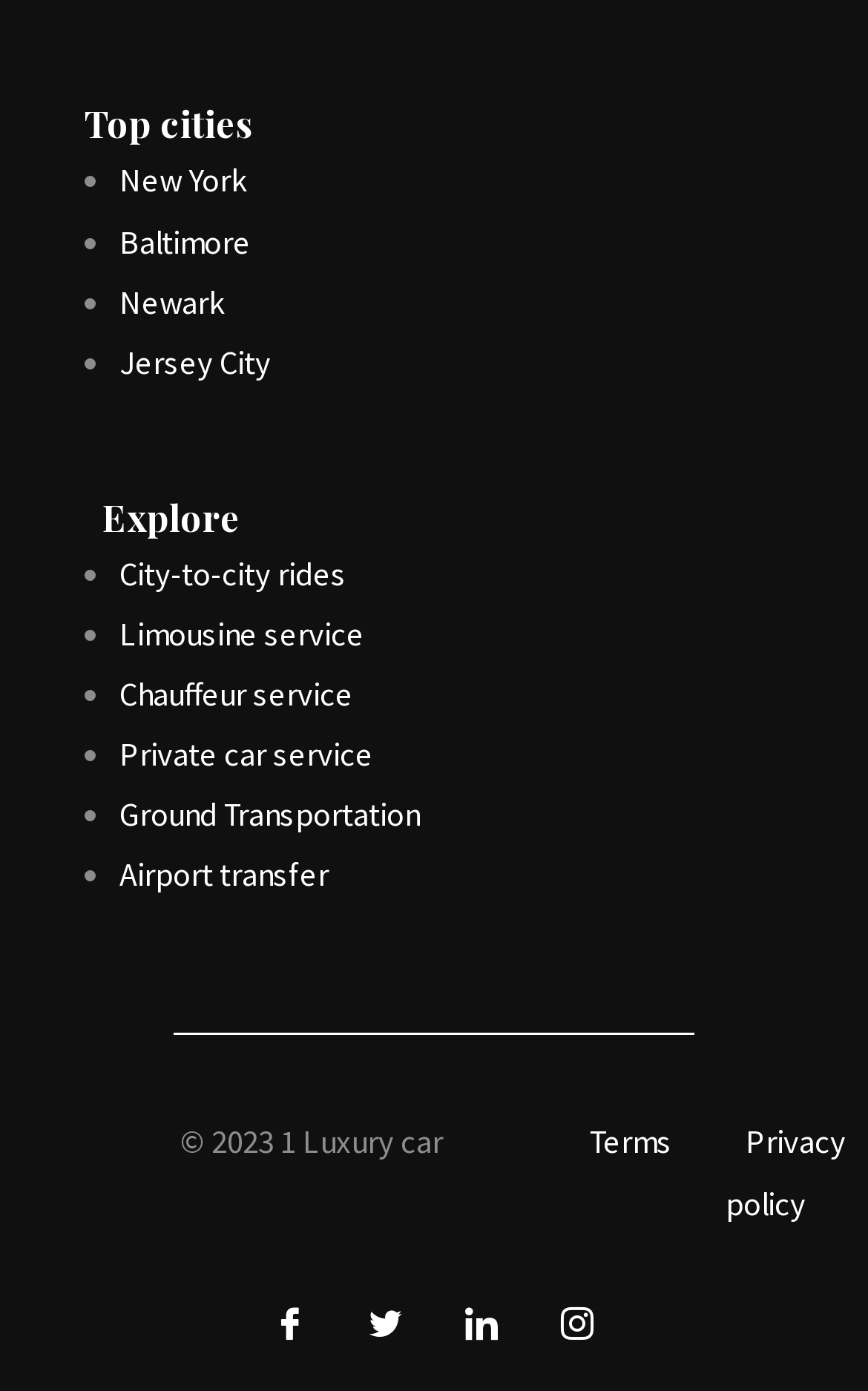Please identify the bounding box coordinates of the area that needs to be clicked to follow this instruction: "Click the 'Section 11.2, “Environment Variables”' link".

None